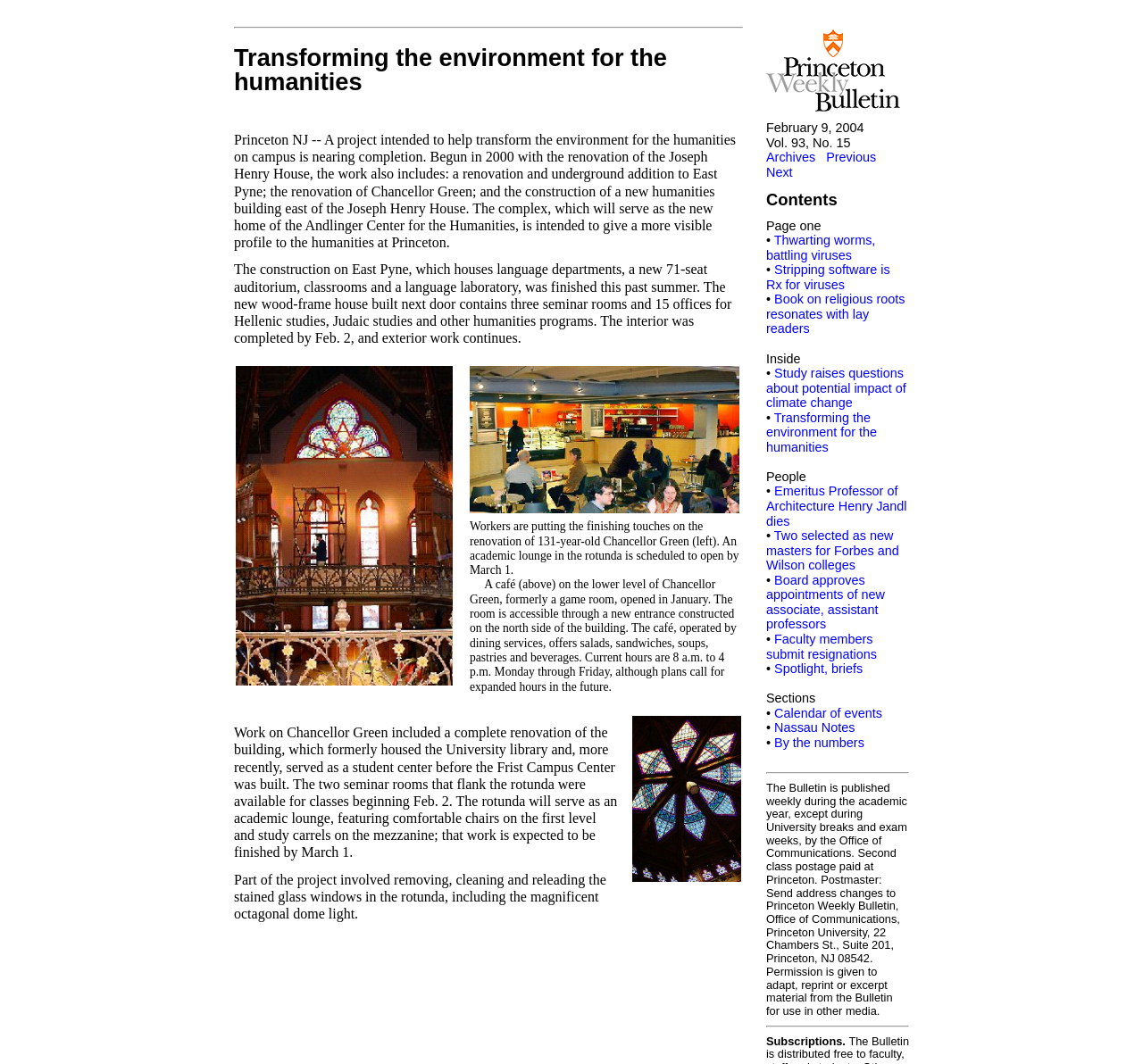Please find and report the bounding box coordinates of the element to click in order to perform the following action: "View archives". The coordinates should be expressed as four float numbers between 0 and 1, in the format [left, top, right, bottom].

[0.67, 0.141, 0.713, 0.155]